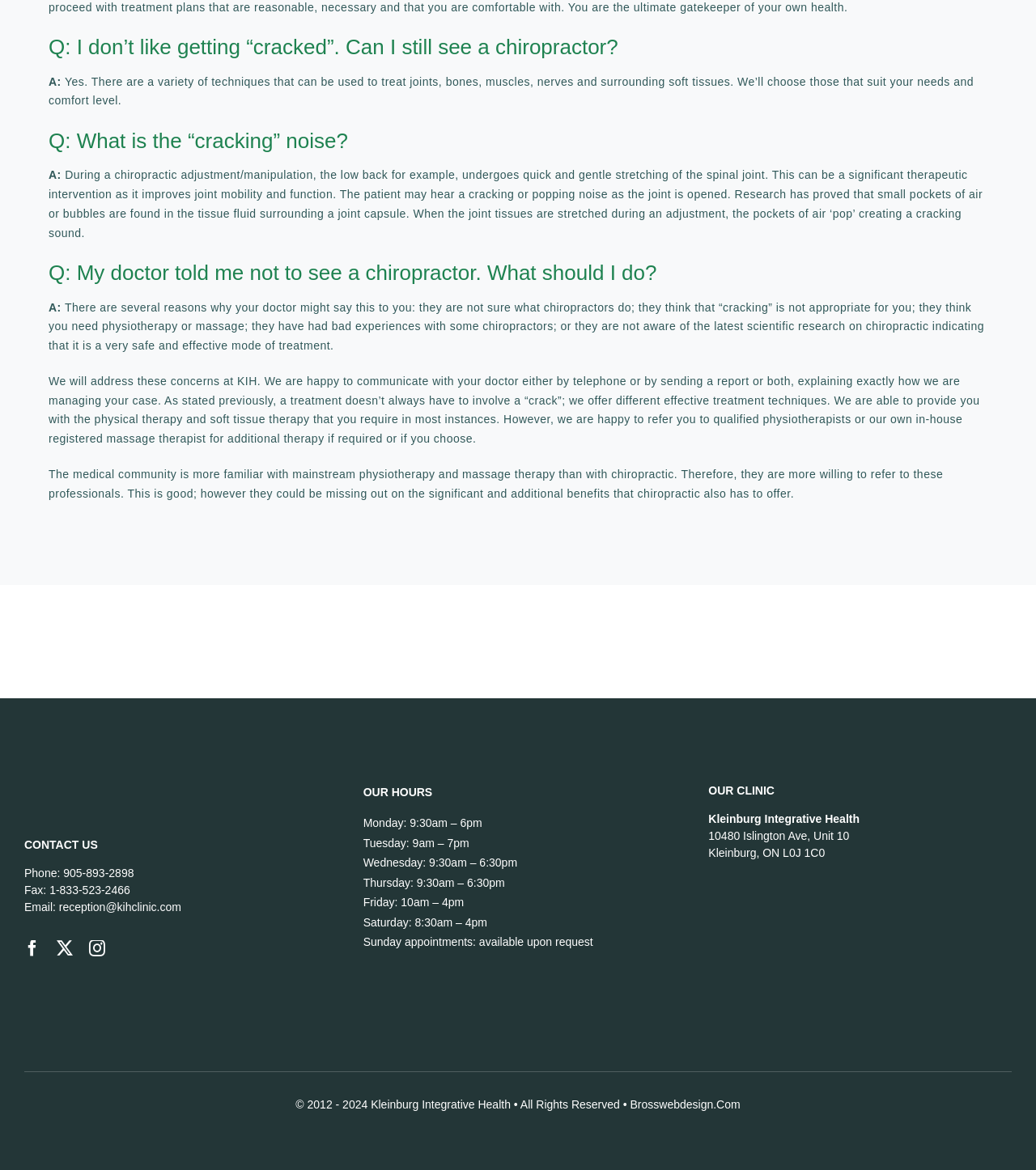Can you show the bounding box coordinates of the region to click on to complete the task described in the instruction: "Click the 'CONTACT US' button"?

[0.023, 0.716, 0.094, 0.727]